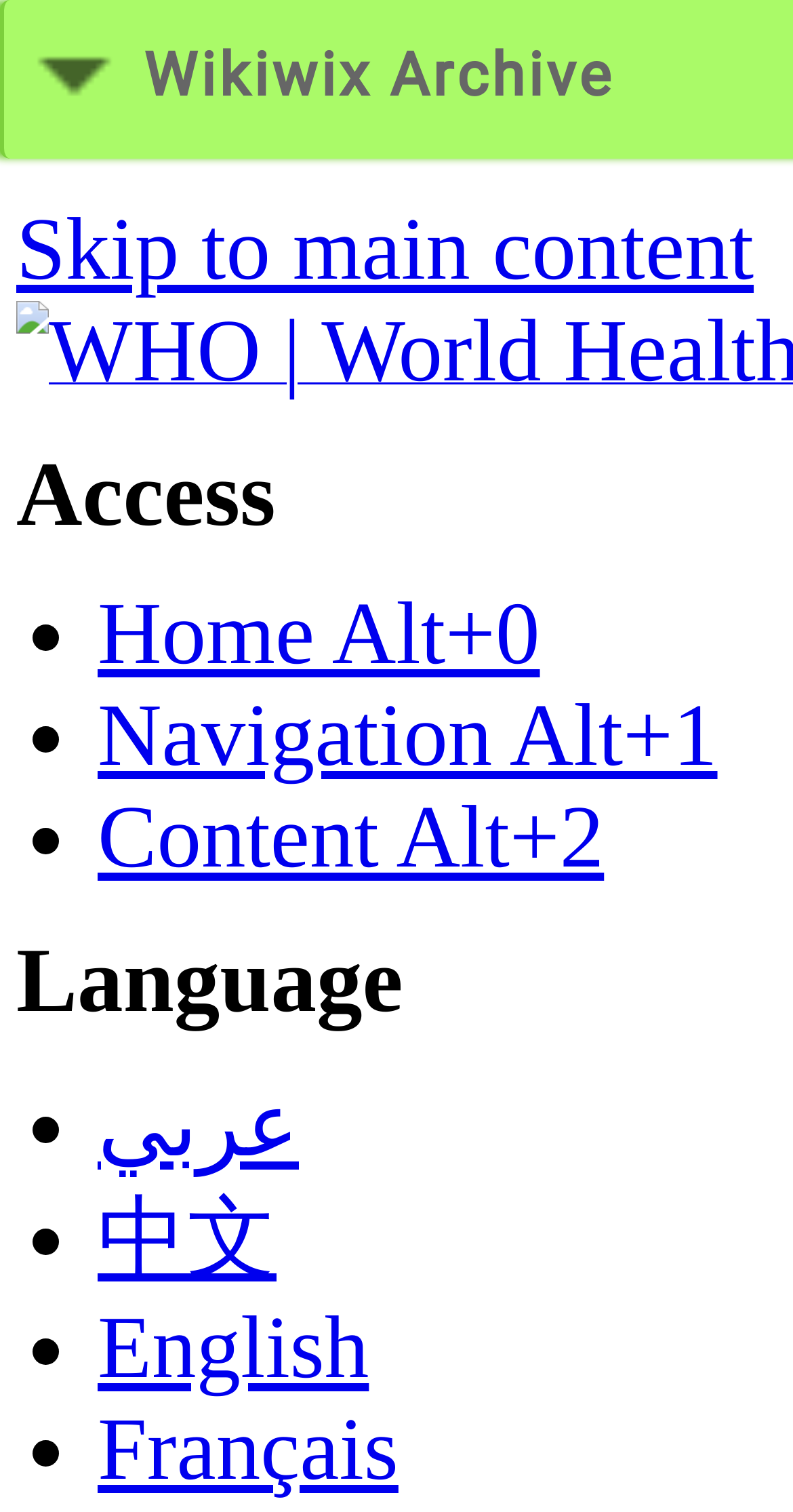Based on the image, please elaborate on the answer to the following question:
How many list markers are there?

I counted the number of list markers (•) in the navigation menu and found that there are six list markers, each corresponding to a navigation option.